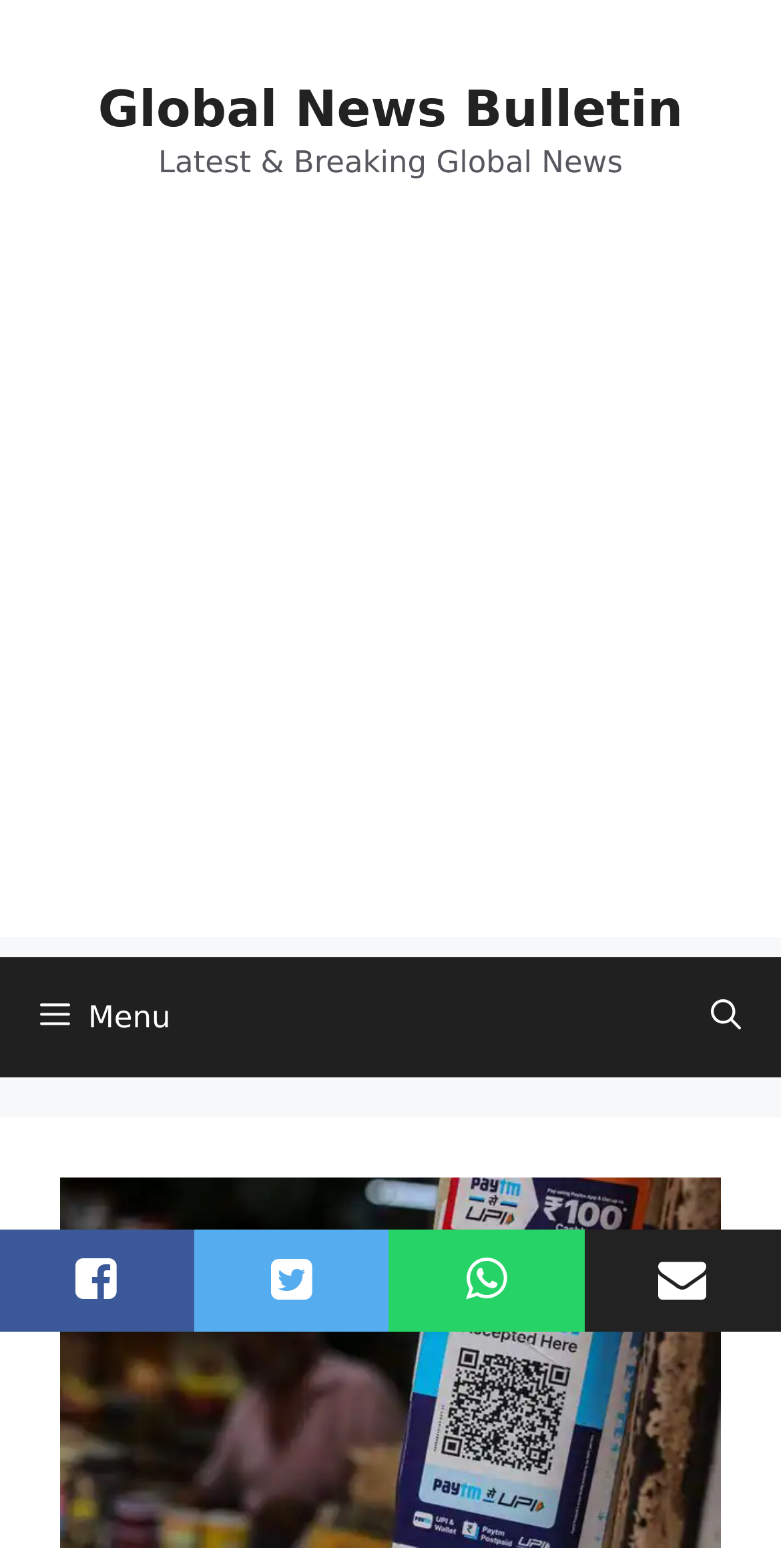Given the description "Menu", provide the bounding box coordinates of the corresponding UI element.

[0.0, 0.61, 0.27, 0.686]